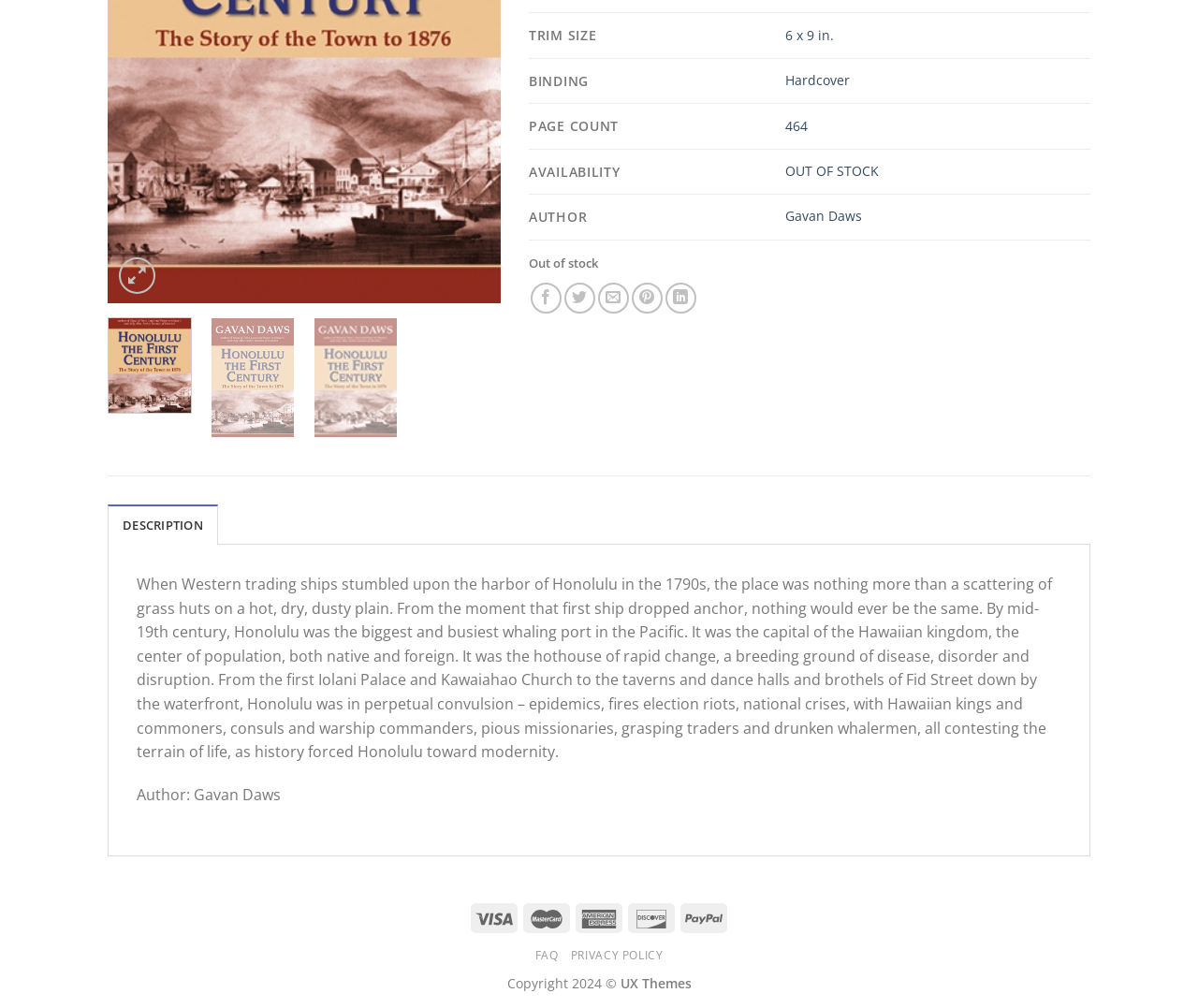Given the description Privacy Policy, predict the bounding box coordinates of the UI element. Ensure the coordinates are in the format (top-left x, top-left y, bottom-right x, bottom-right y) and all values are between 0 and 1.

[0.476, 0.94, 0.553, 0.955]